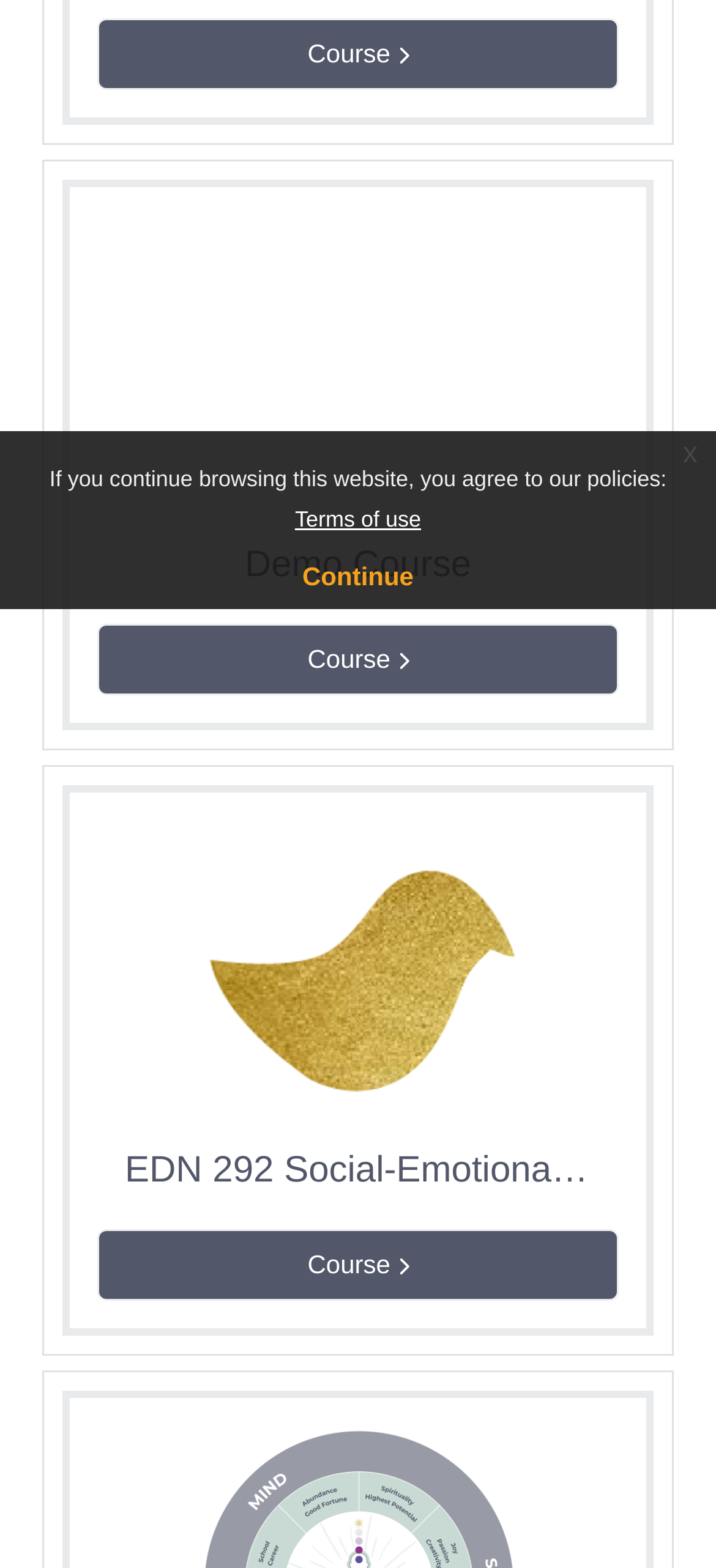Given the description "Demo Course", provide the bounding box coordinates of the corresponding UI element.

[0.174, 0.348, 0.826, 0.374]